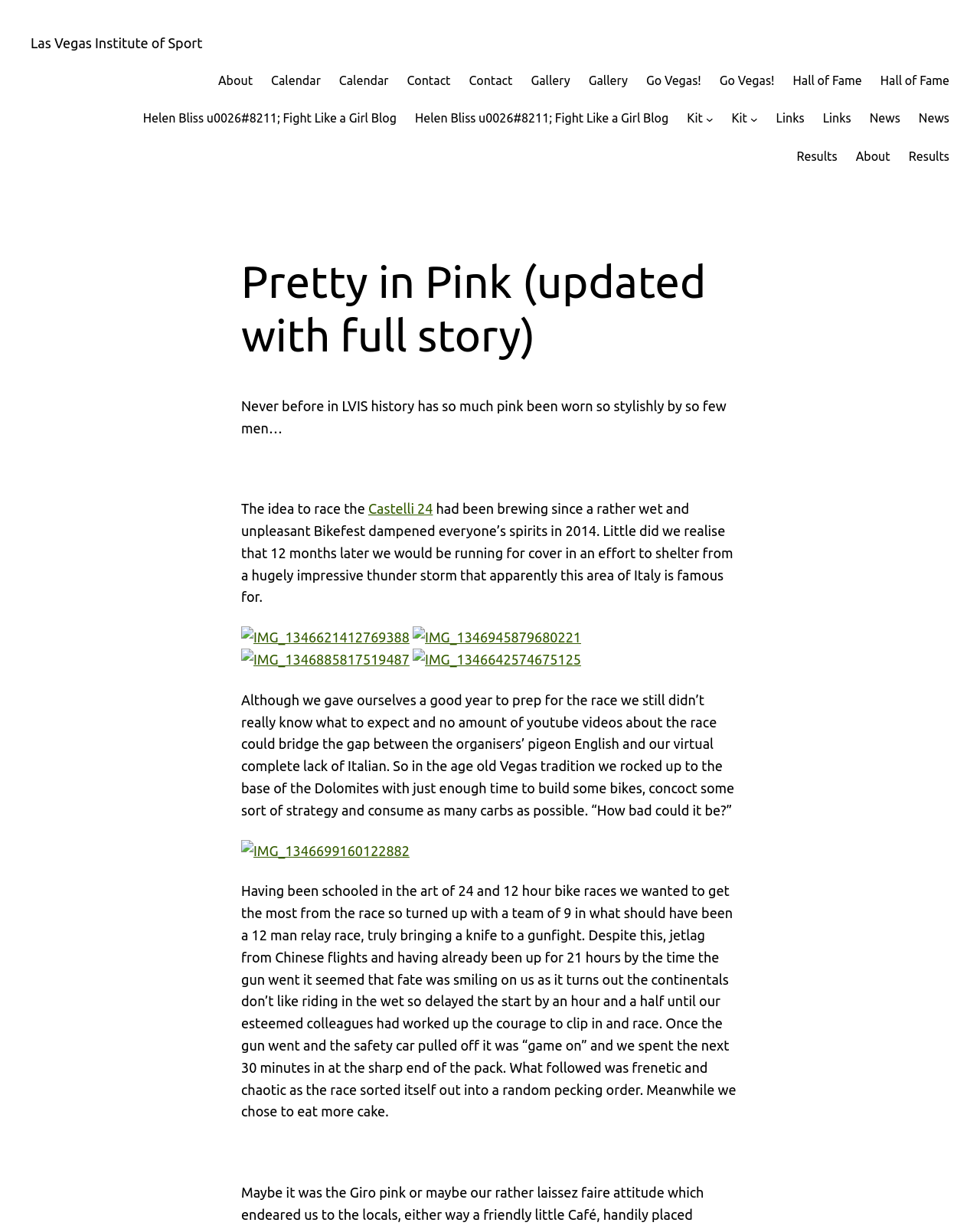What is the weather condition mentioned in the story?
Provide a well-explained and detailed answer to the question.

The story mentions a 'hugely impressive thunder storm' that the team encountered during the bike race in Italy.